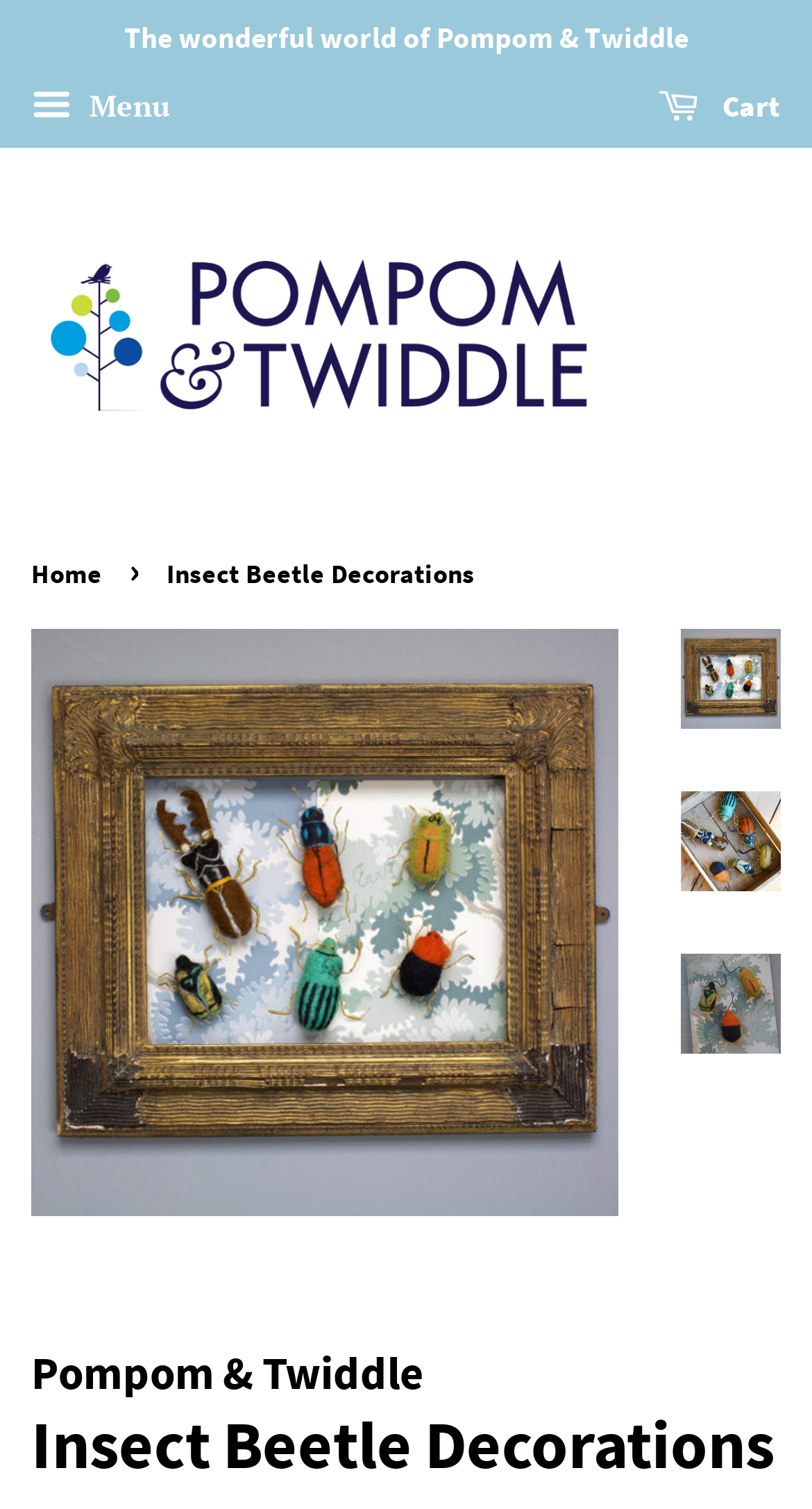Provide the bounding box coordinates for the UI element that is described as: "alt="insect hanging decorations"".

[0.838, 0.416, 0.962, 0.482]